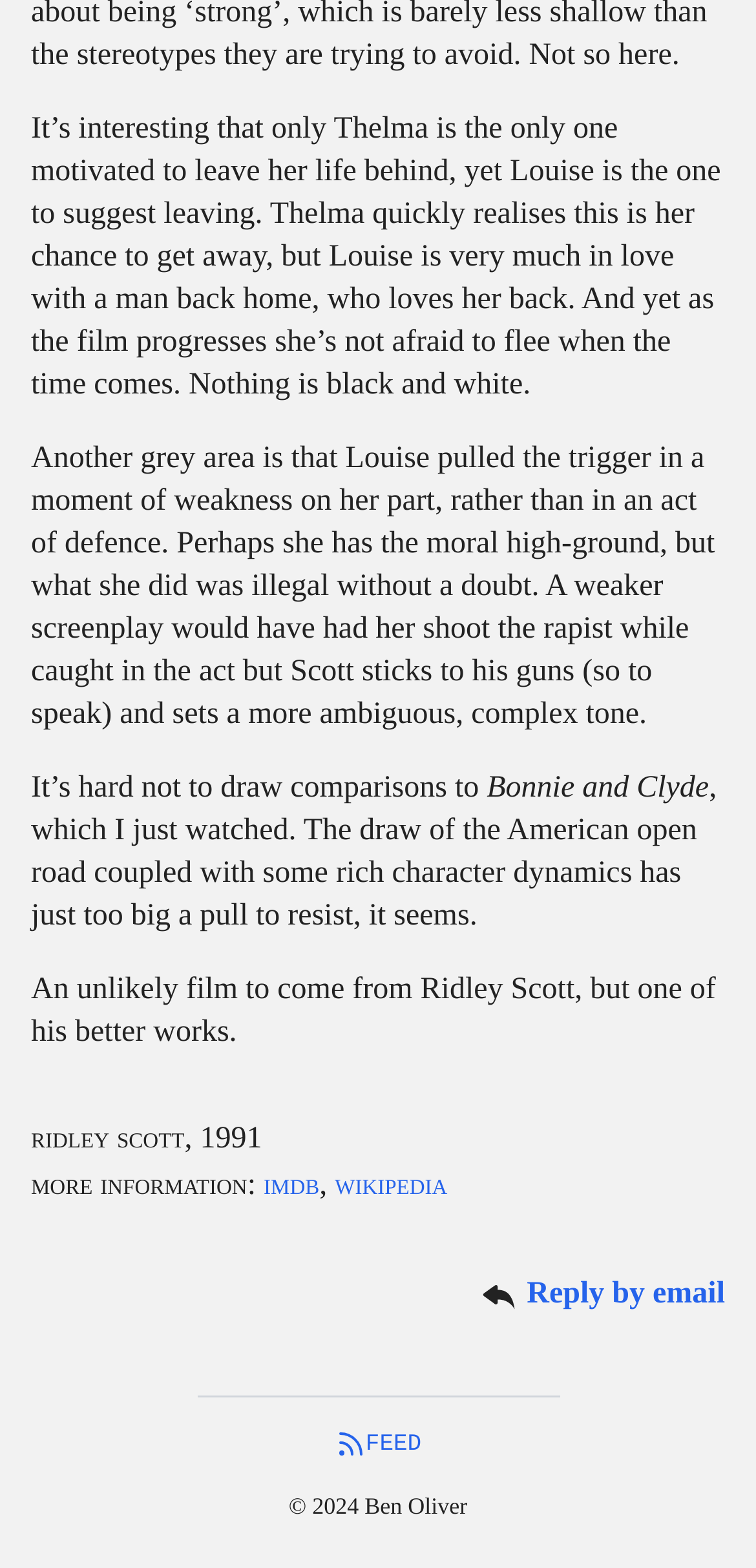Please respond to the question using a single word or phrase:
What is the name of the film compared to?

Bonnie and Clyde